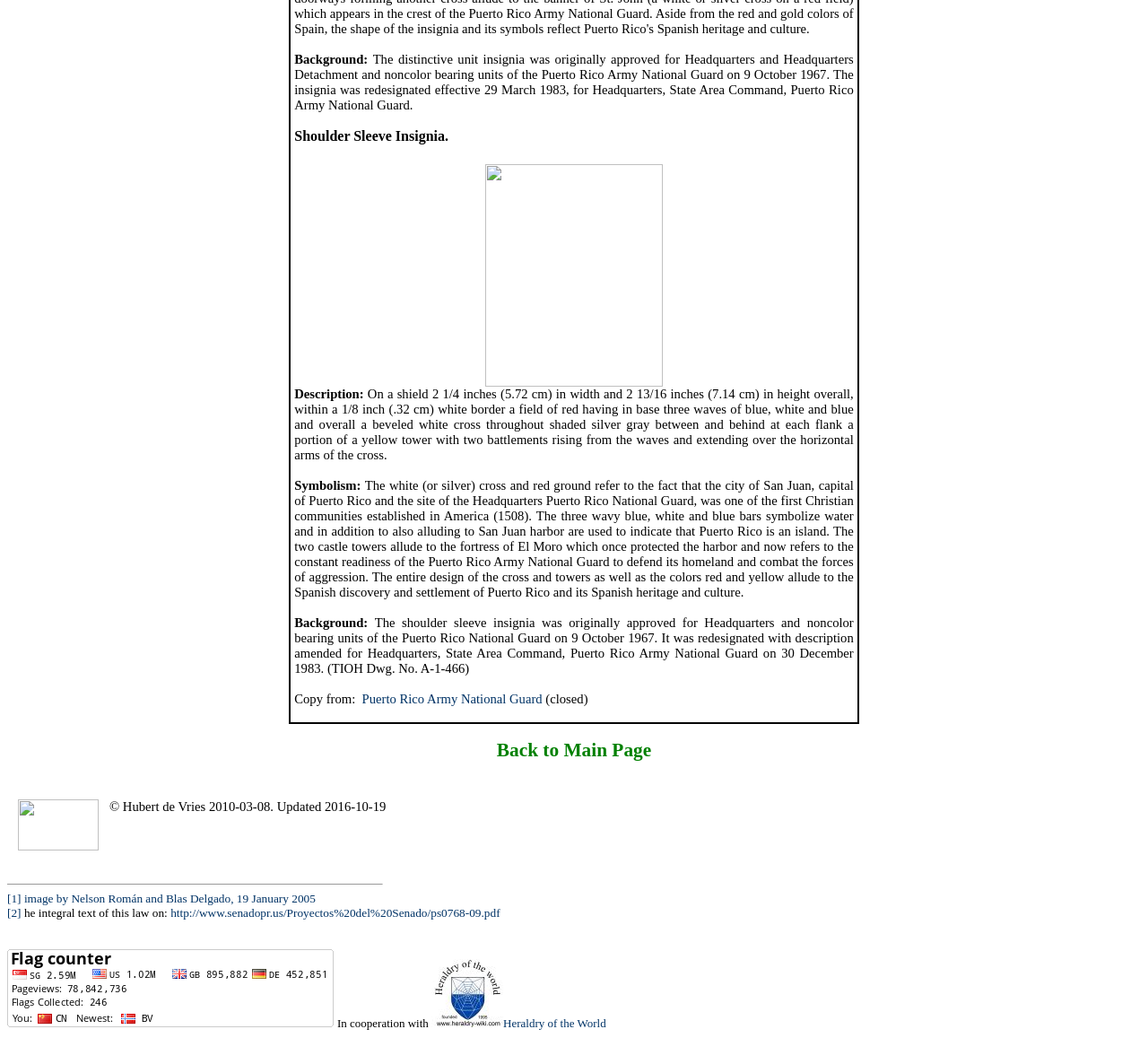Find the bounding box of the UI element described as follows: "parent_node: DISCLAIMER".

[0.006, 0.978, 0.291, 0.992]